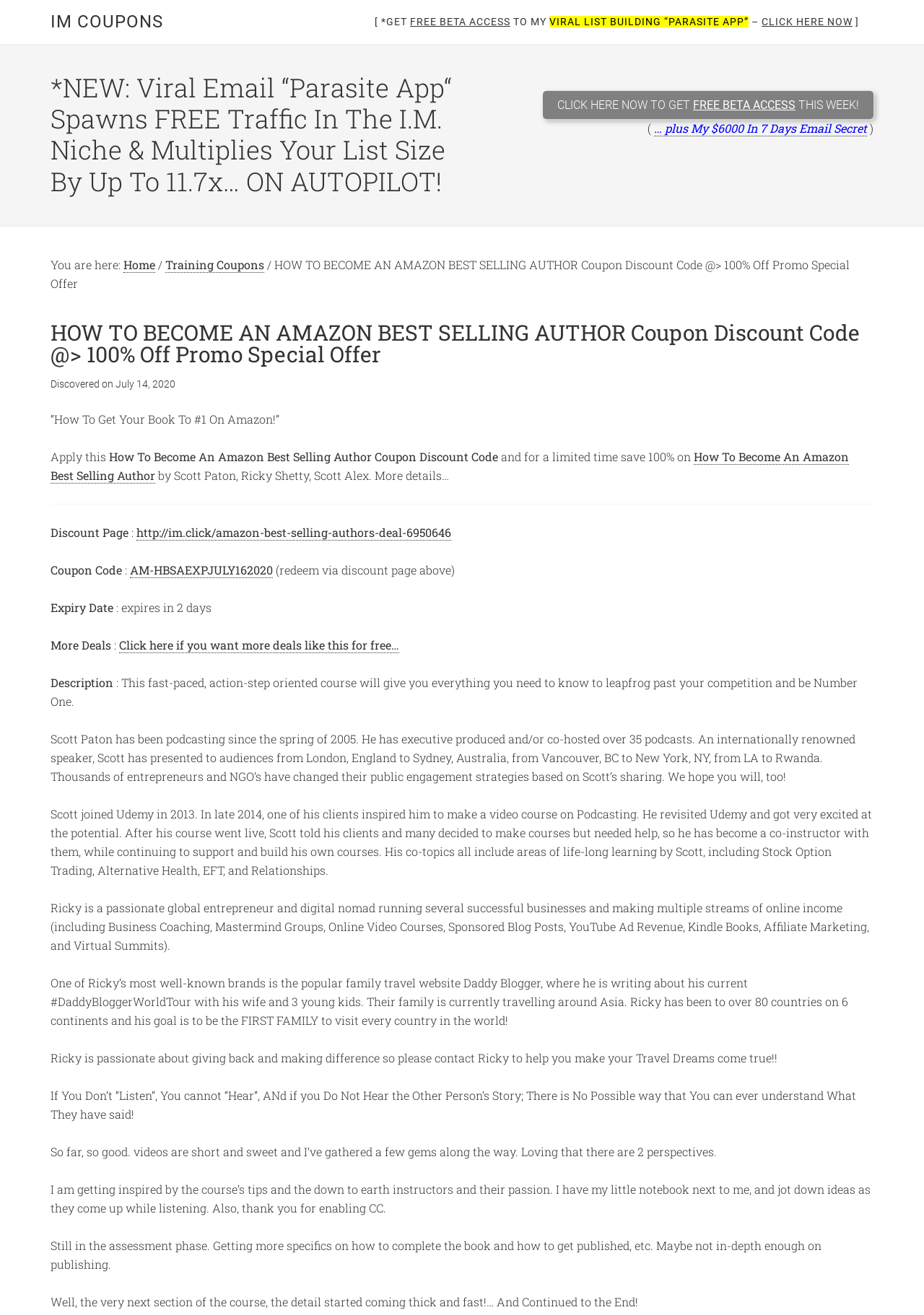Can you extract the primary headline text from the webpage?

HOW TO BECOME AN AMAZON BEST SELLING AUTHOR Coupon Discount Code @> 100% Off Promo Special Offer